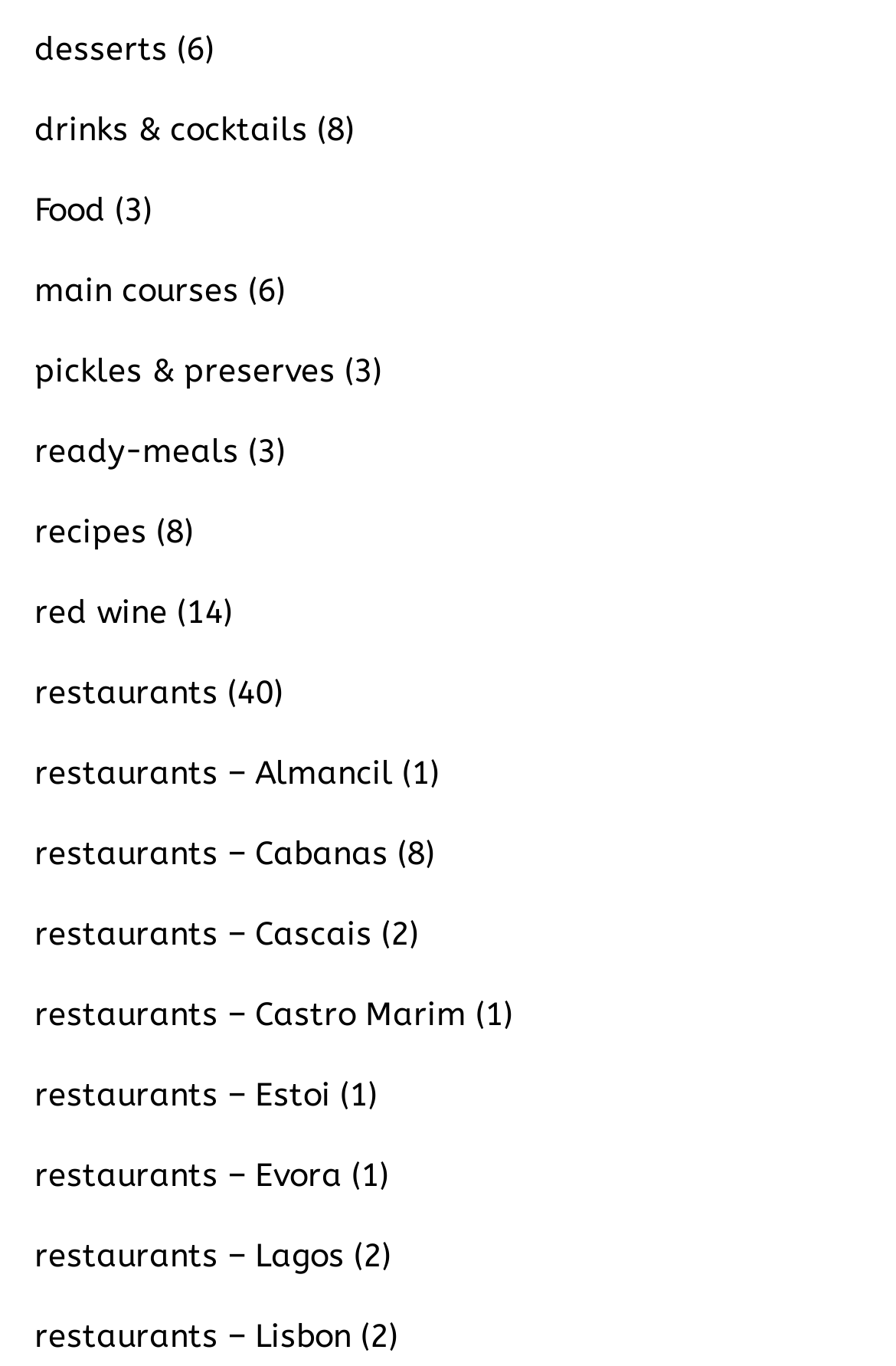Identify the bounding box coordinates of the clickable section necessary to follow the following instruction: "click on desserts". The coordinates should be presented as four float numbers from 0 to 1, i.e., [left, top, right, bottom].

[0.038, 0.021, 0.187, 0.05]